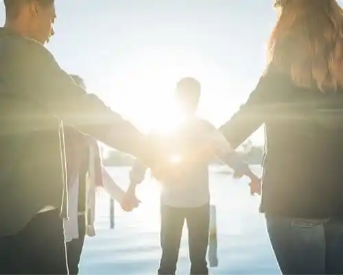Respond to the following question with a brief word or phrase:
What is the theme emphasized in the image?

togetherness and support